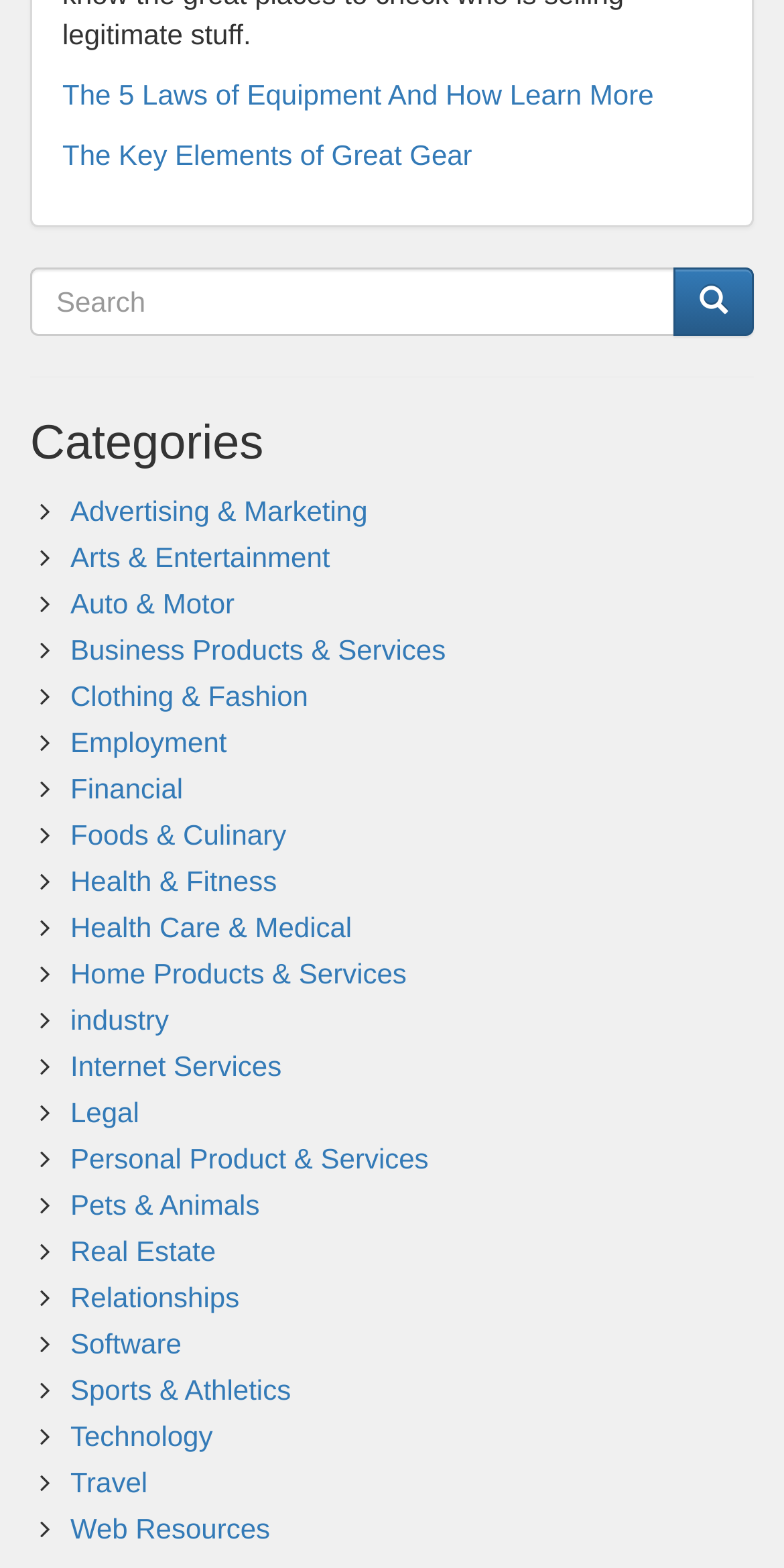Pinpoint the bounding box coordinates for the area that should be clicked to perform the following instruction: "Click on the search button".

[0.859, 0.171, 0.962, 0.214]